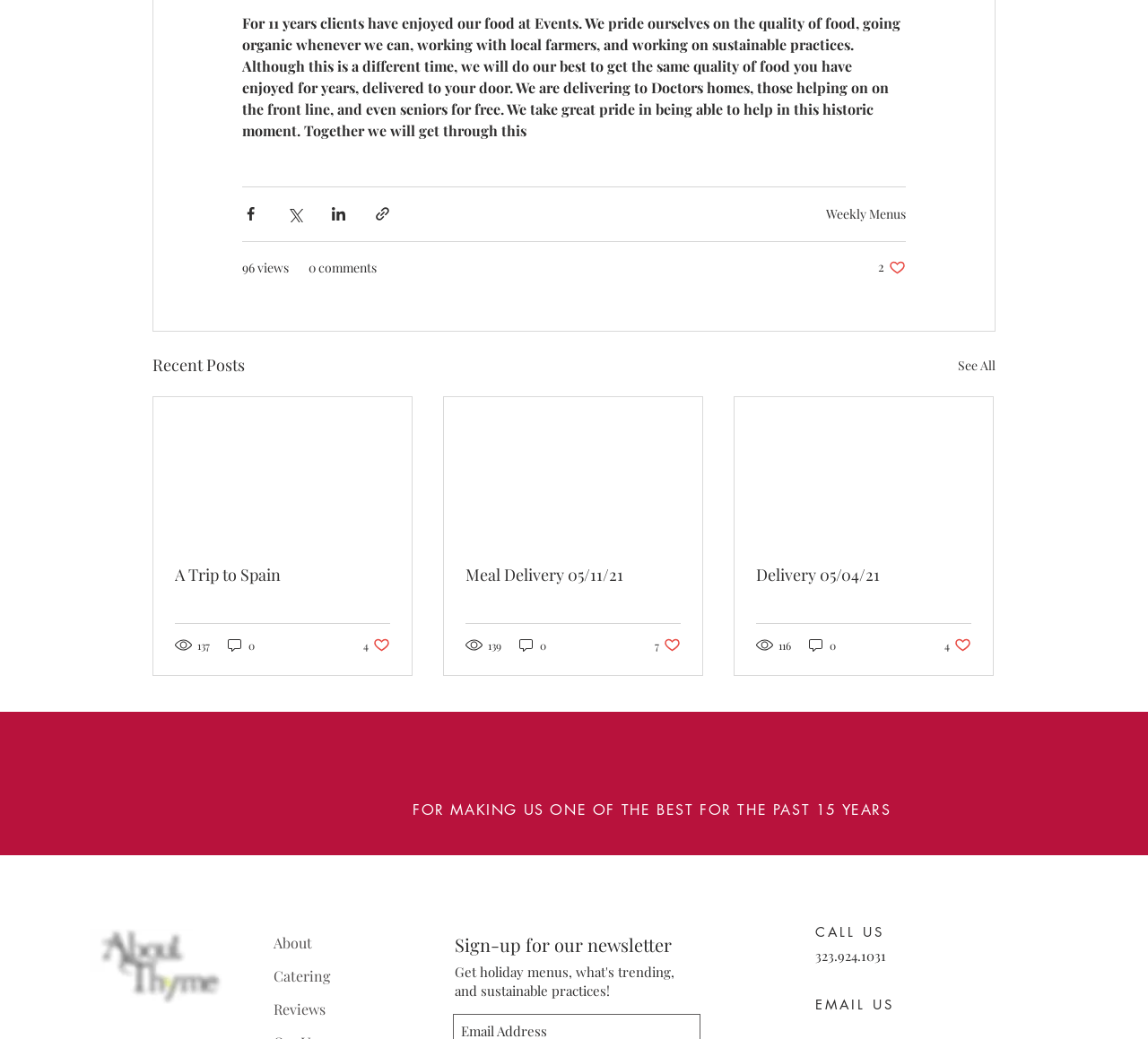Please answer the following question using a single word or phrase: 
How many recent posts are displayed?

3